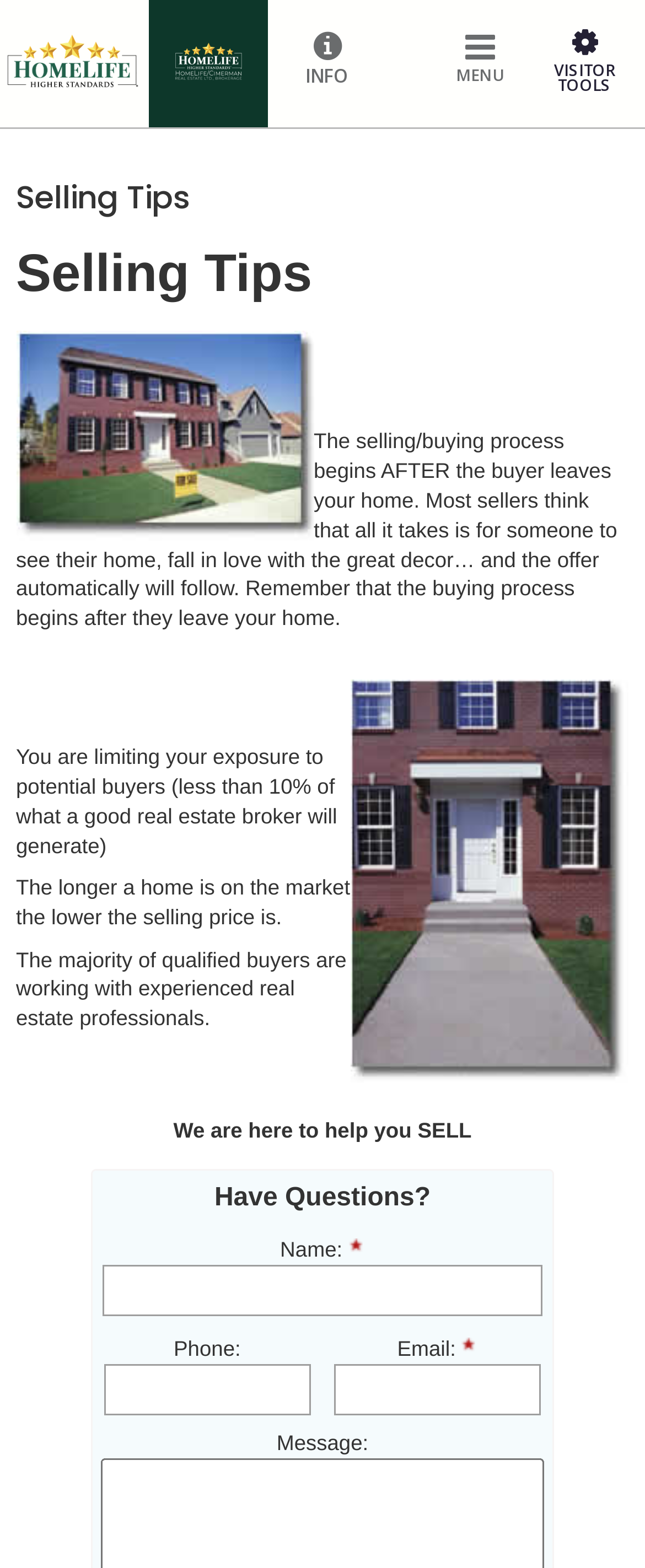Could you highlight the region that needs to be clicked to execute the instruction: "Click MENU"?

[0.677, 0.018, 0.812, 0.058]